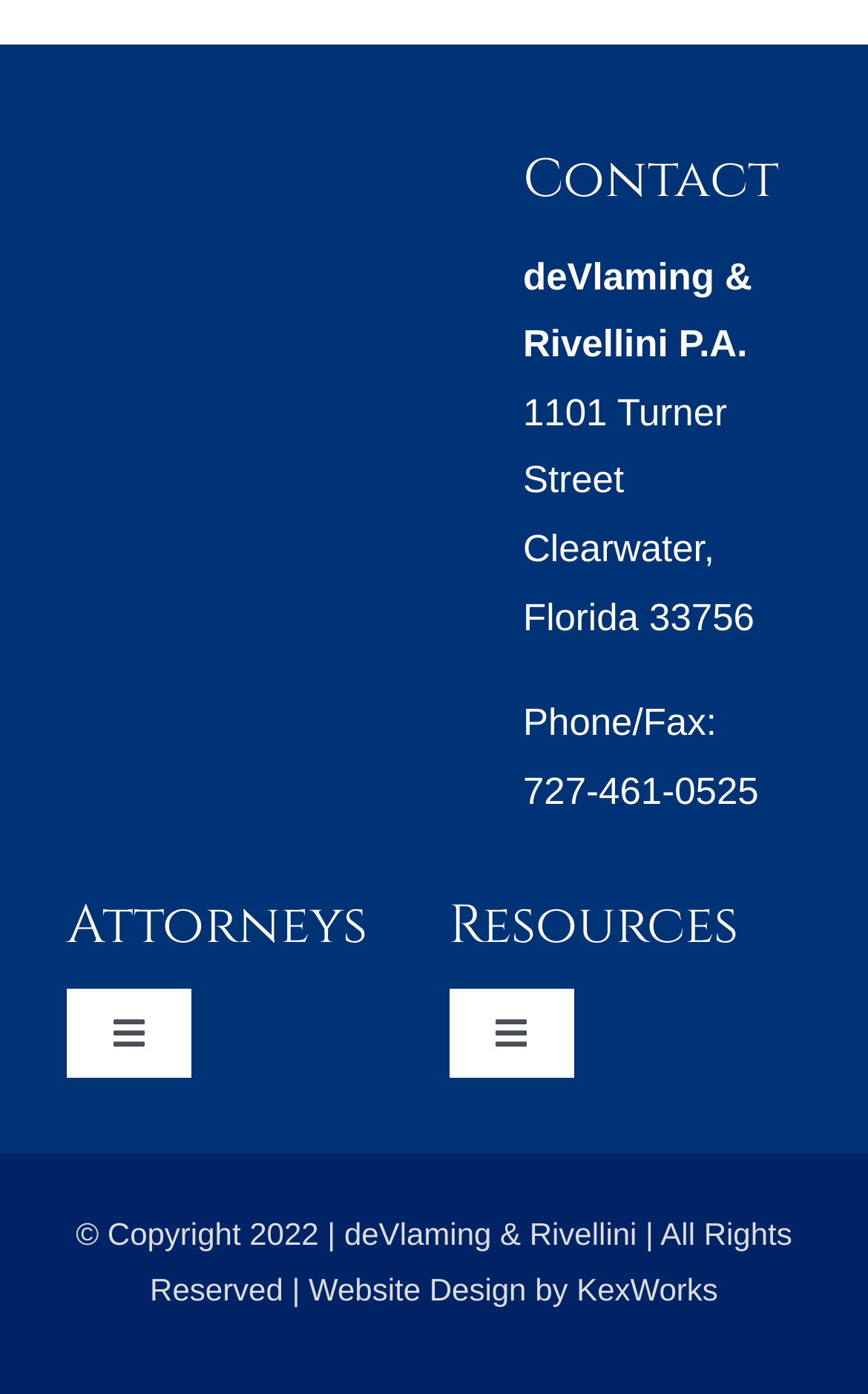Please determine the bounding box coordinates for the UI element described here. Use the format (top-left x, top-left y, bottom-right x, bottom-right y) with values bounded between 0 and 1: Kym B. Rivellini, Esq.

[0.0, 0.879, 1.0, 0.983]